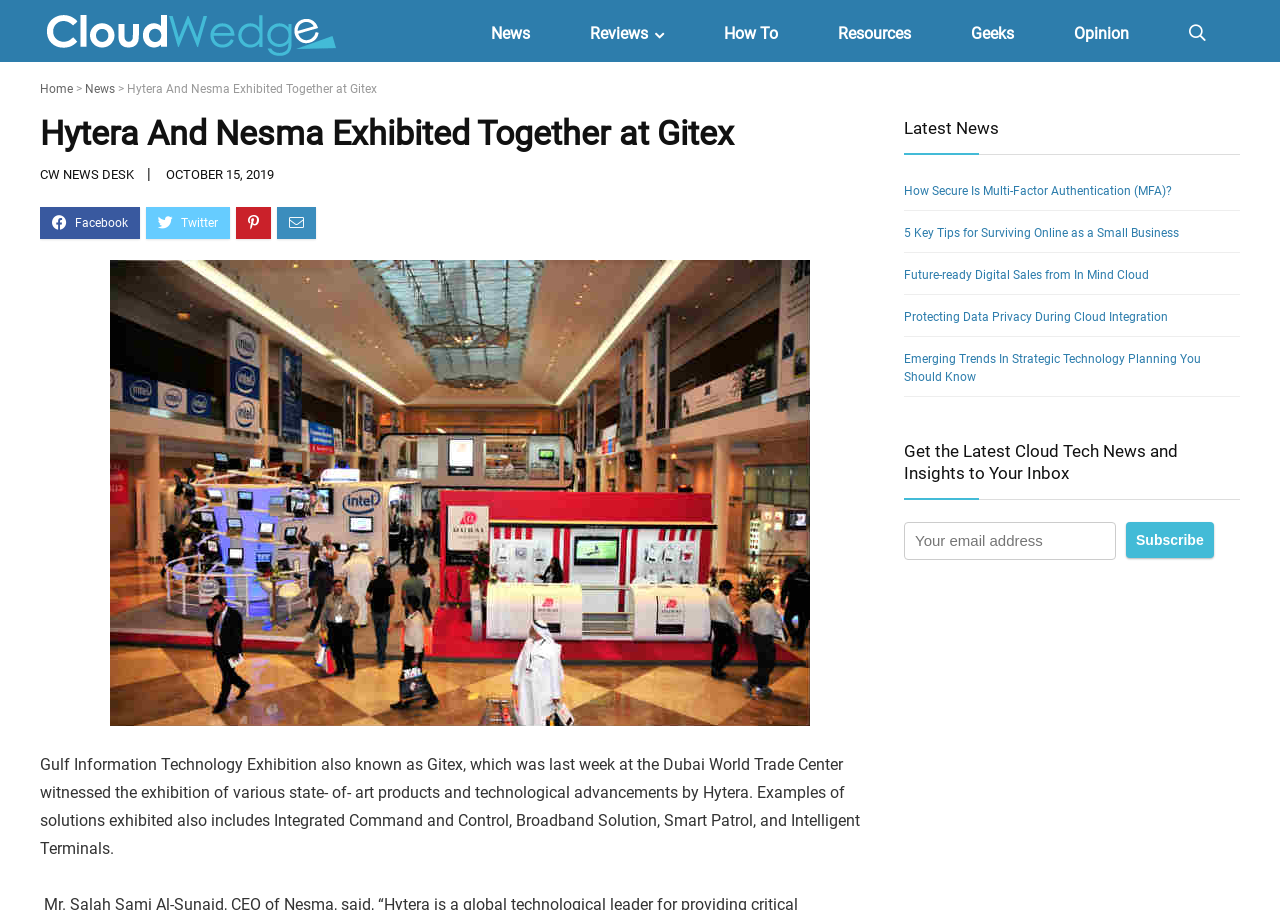Please analyze the image and provide a thorough answer to the question:
What is the name of the exhibition mentioned in the article?

The article mentions 'Gulf Information Technology Exhibition also known as Gitex' which was held at the Dubai World Trade Center, so the name of the exhibition is Gitex.